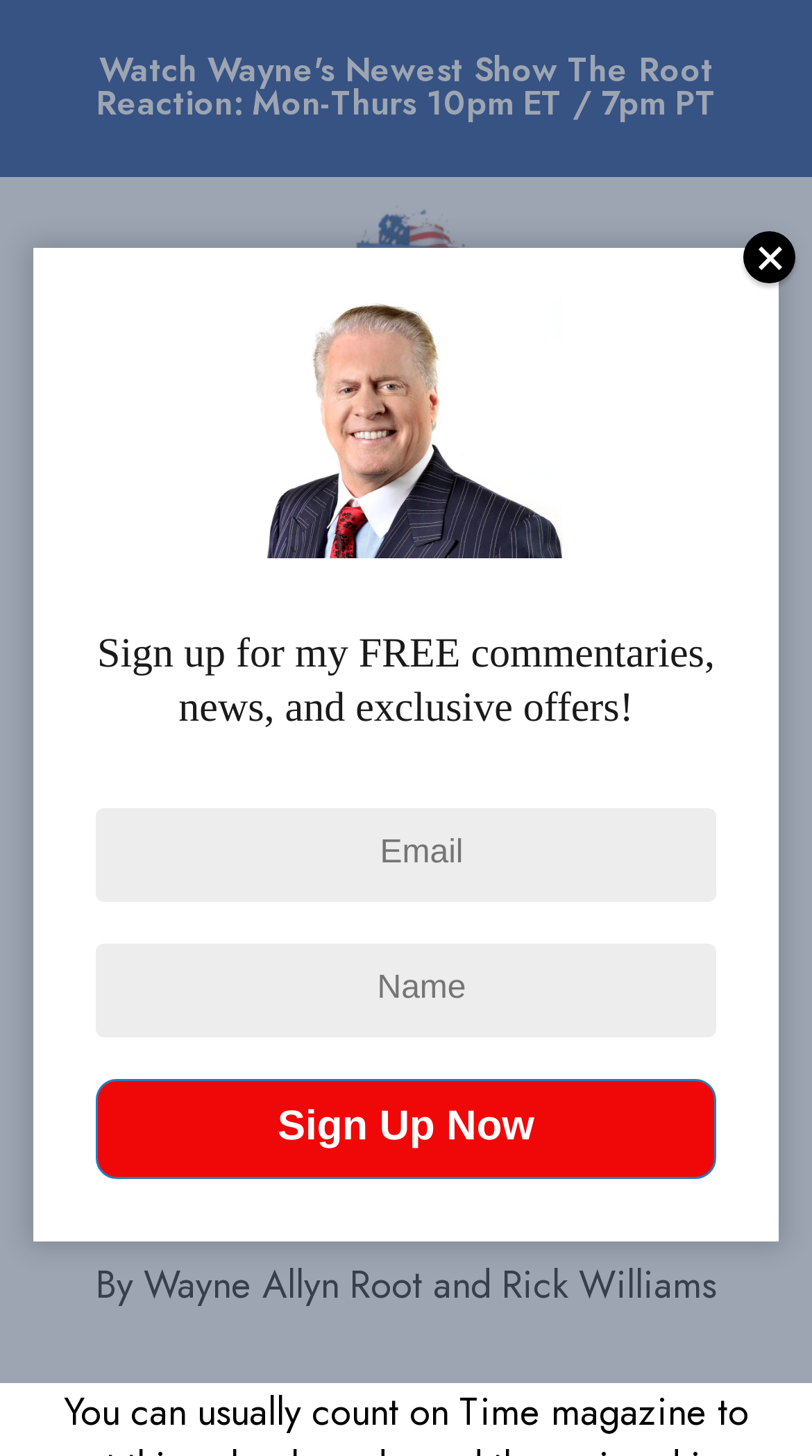What is the purpose of the button at the top right corner?
Craft a detailed and extensive response to the question.

I found the purpose of the button by looking at the button element with the text 'Navigation Menu' which is located at [0.897, 0.169, 0.954, 0.197] and has an expanded property set to False